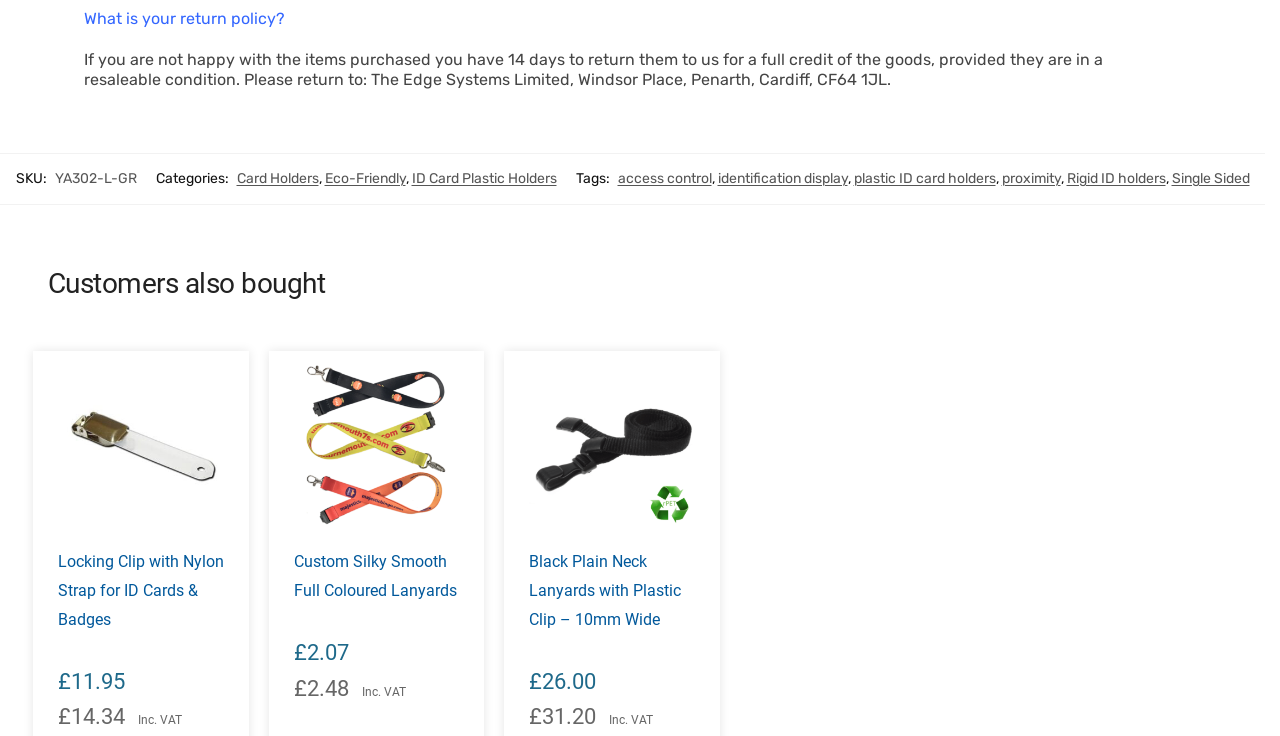What categories does the product belong to?
Give a thorough and detailed response to the question.

The categories of the product are listed on the webpage, which include Card Holders, Eco-Friendly, and ID Card Plastic Holders, located below the SKU section.